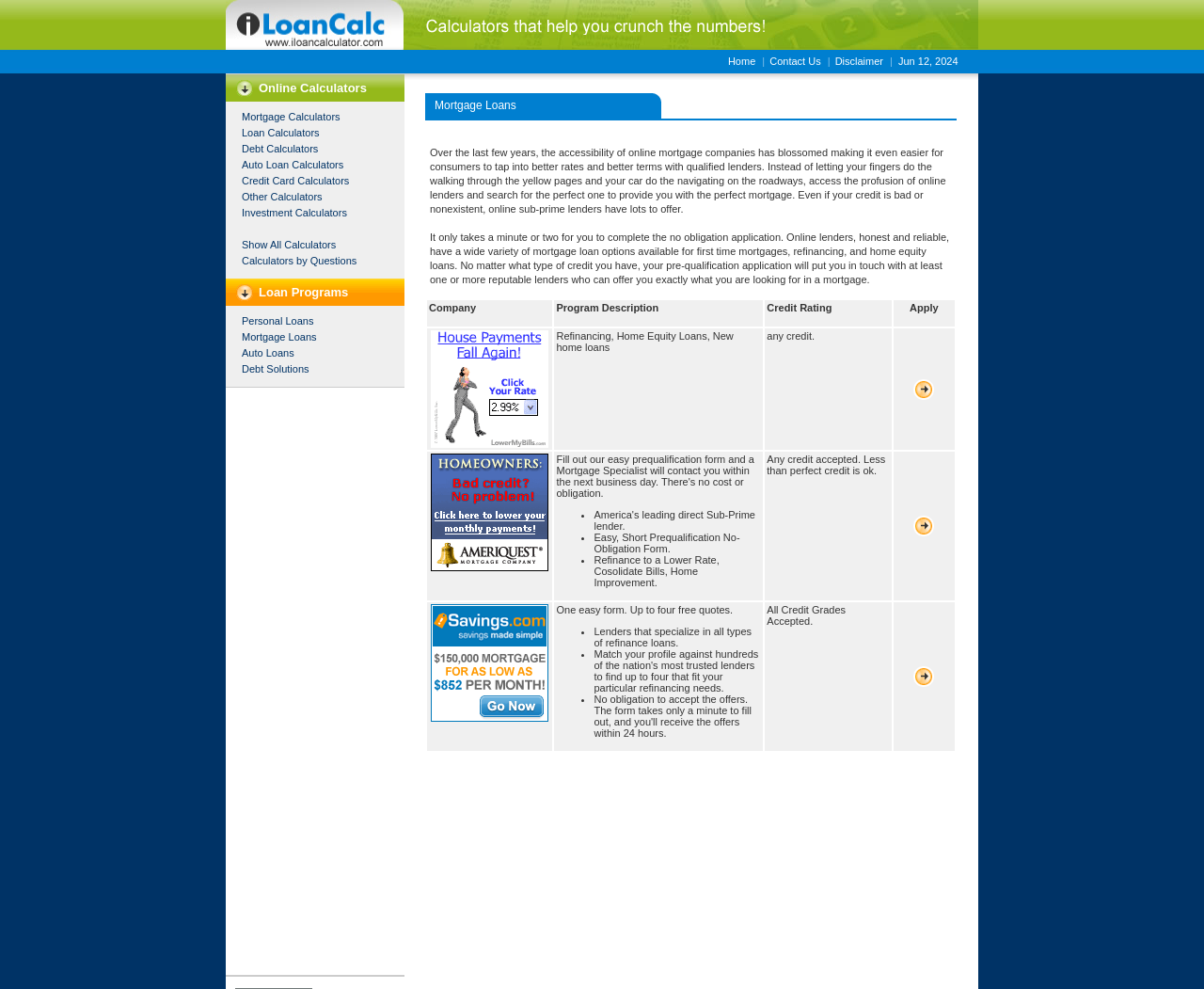Carefully examine the image and provide an in-depth answer to the question: What is the purpose of the online mortgage companies?

According to the webpage, online mortgage companies have made it easier for consumers to access better rates and terms with qualified lenders, making it a convenient option for those looking for mortgage loans.